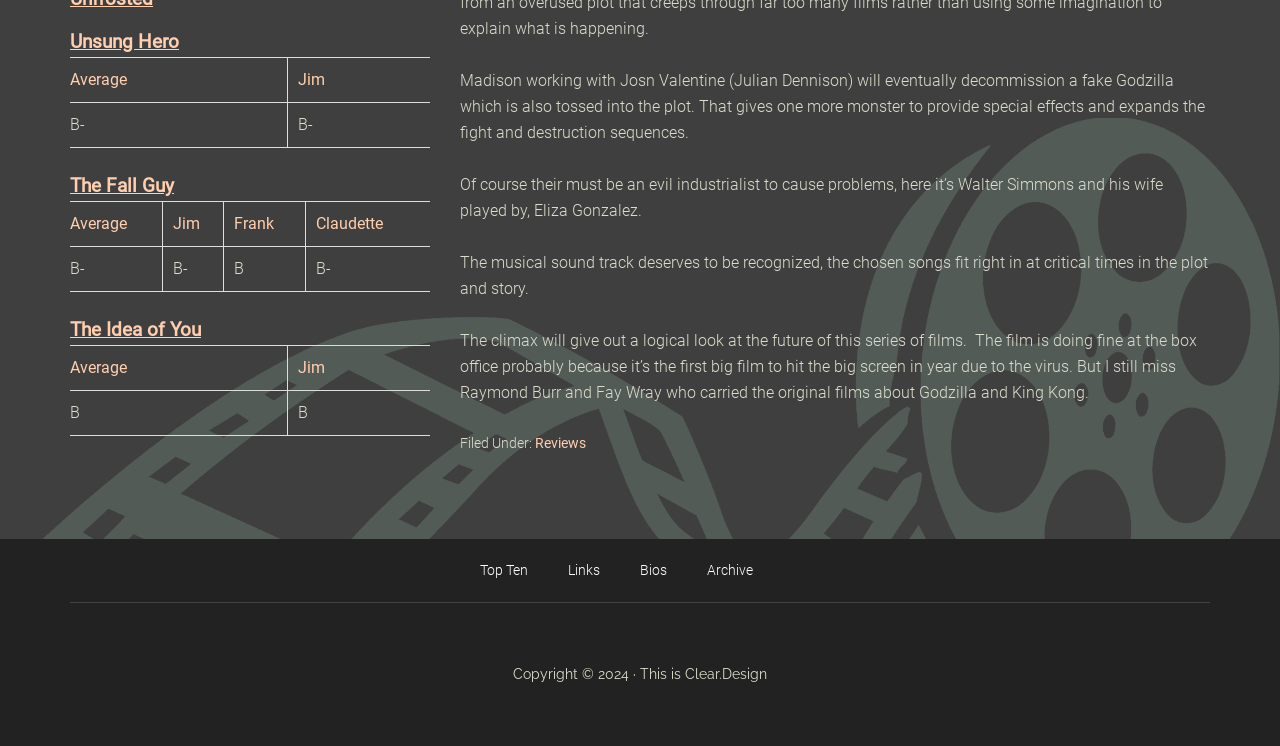Determine the bounding box coordinates of the area to click in order to meet this instruction: "Click on the 'Archive' link".

[0.552, 0.753, 0.588, 0.774]